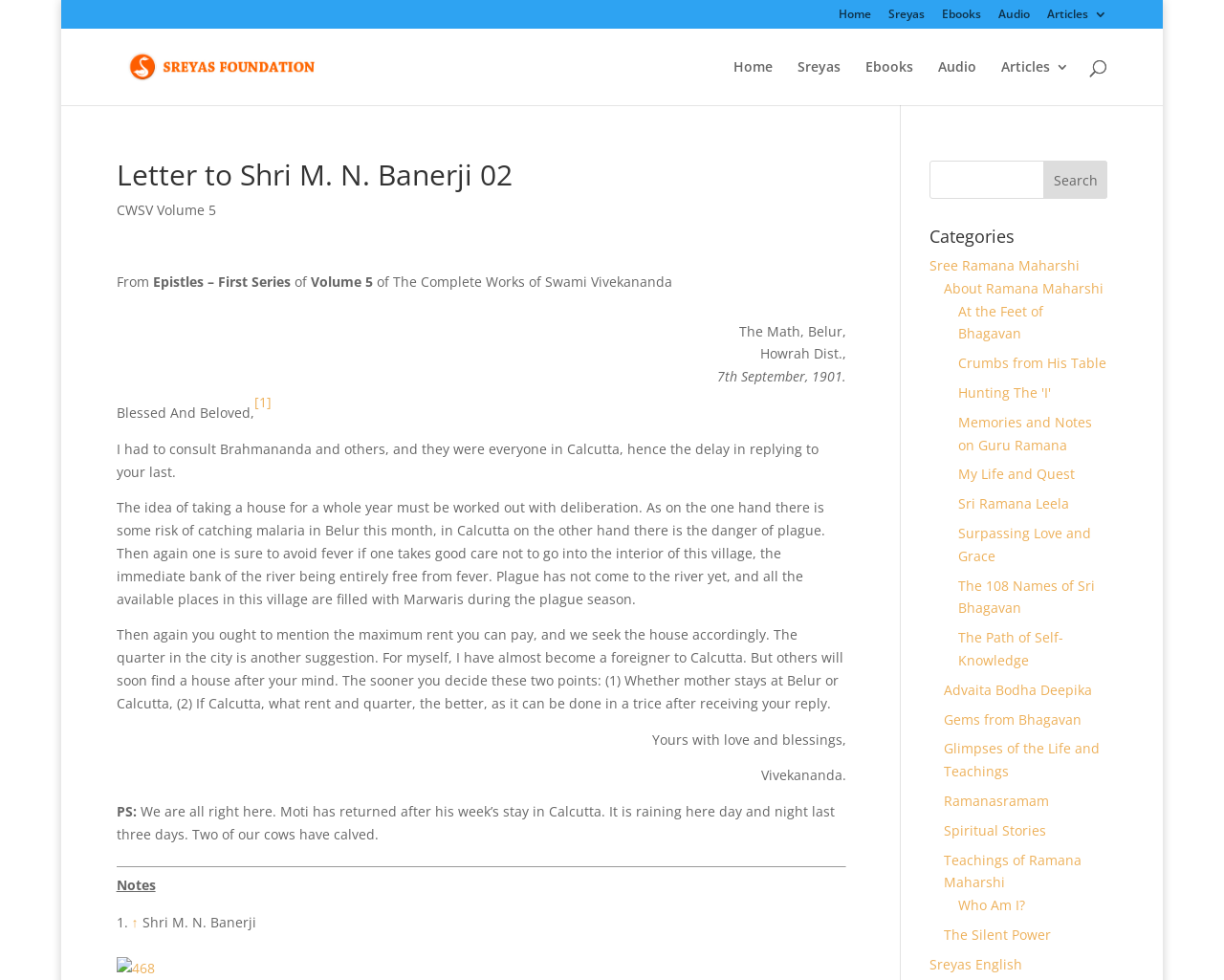Could you find the bounding box coordinates of the clickable area to complete this instruction: "Click on the 'Ebooks' link"?

[0.77, 0.009, 0.802, 0.029]